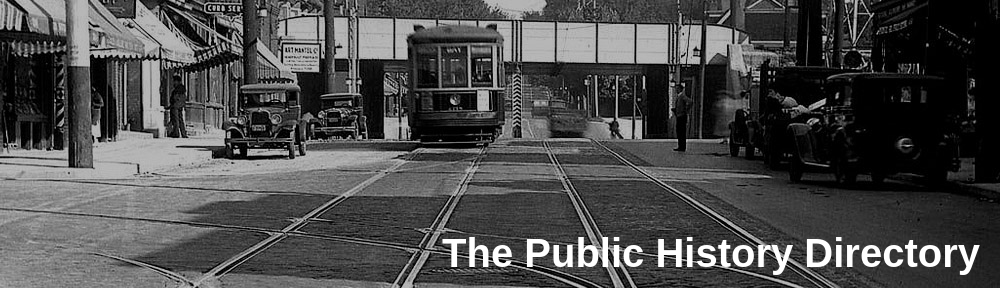Describe the image thoroughly.

The image depicts a historical streetscape, likely from the early to mid-20th century, showcasing a bustling urban environment. In the foreground, railway tracks run through the cobblestone street, indicating the presence of public transit, potentially a streetcar, which is prominently featured. To the left, vintage automobiles parked alongside storefronts exhibit the architectural style of the time, revealing a mix of commerce and transportation. The backdrop features an elevated structure, suggesting a bridge or overpass that juxtaposes the city’s layers of infrastructure. The caption “The Public History Directory” emphasizes the image's connection to historical archival resources, reflecting on the rich cultural tapestry of the area captured in this moment.